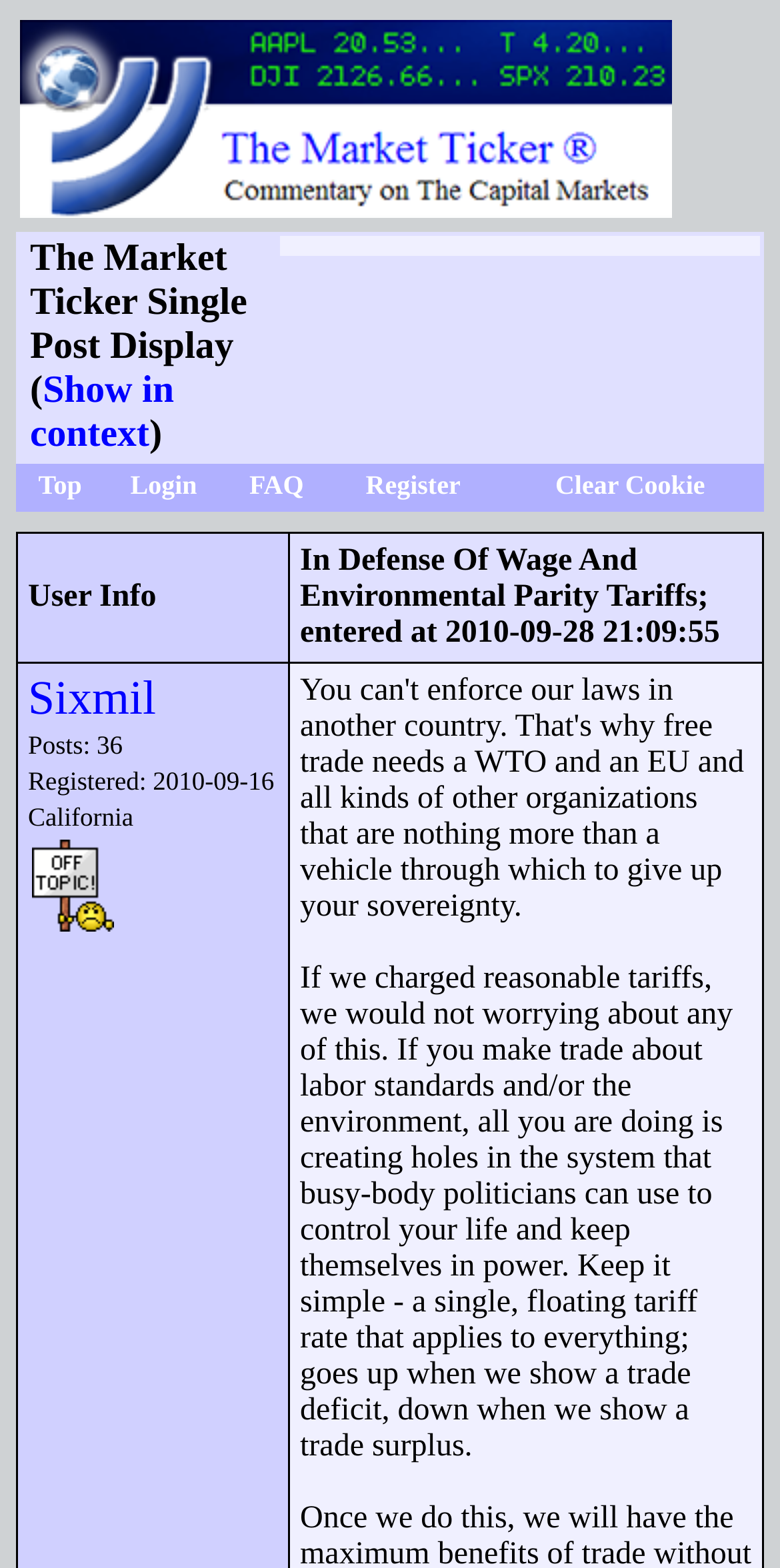Find the bounding box coordinates of the clickable area that will achieve the following instruction: "go to the market ticker homepage".

[0.021, 0.125, 0.867, 0.147]